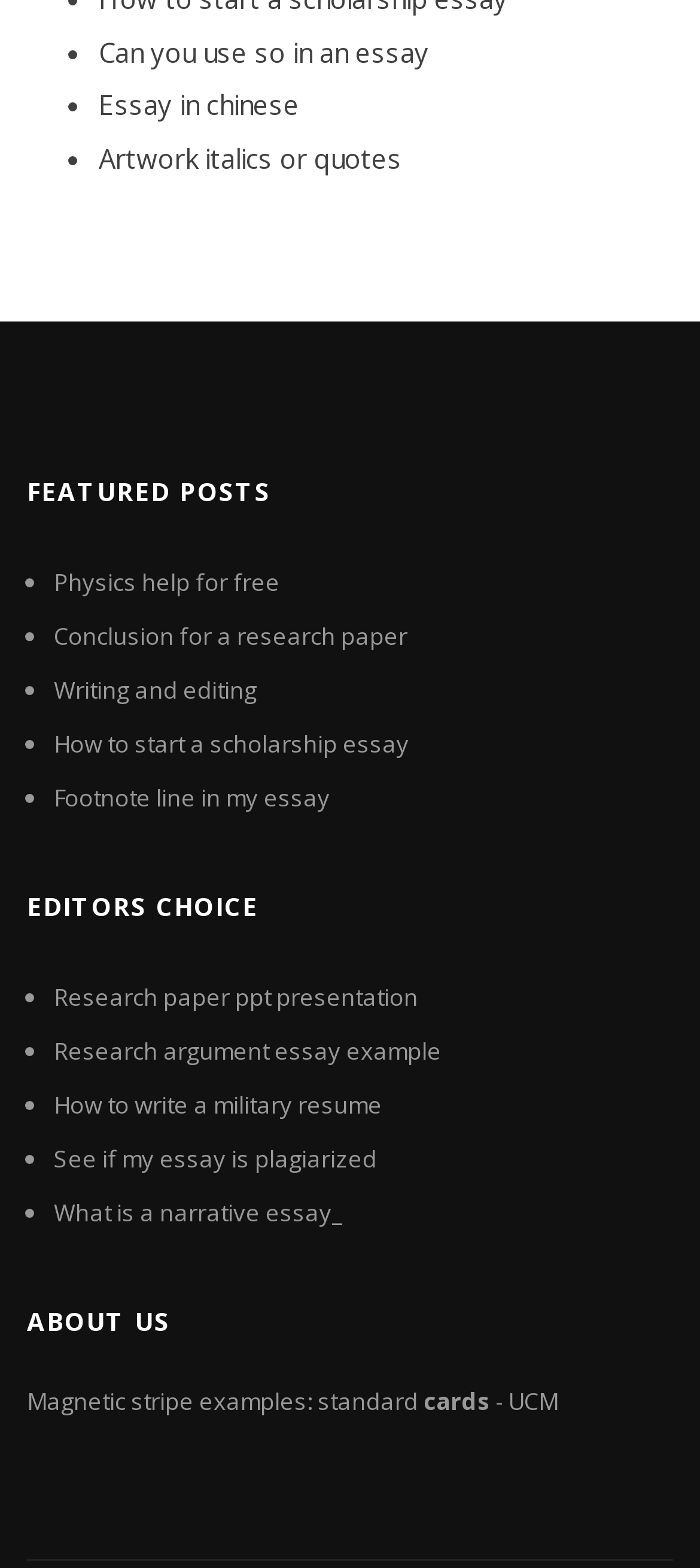Please give a succinct answer using a single word or phrase:
What is the text next to 'Magnetic stripe examples:'?

standard cards